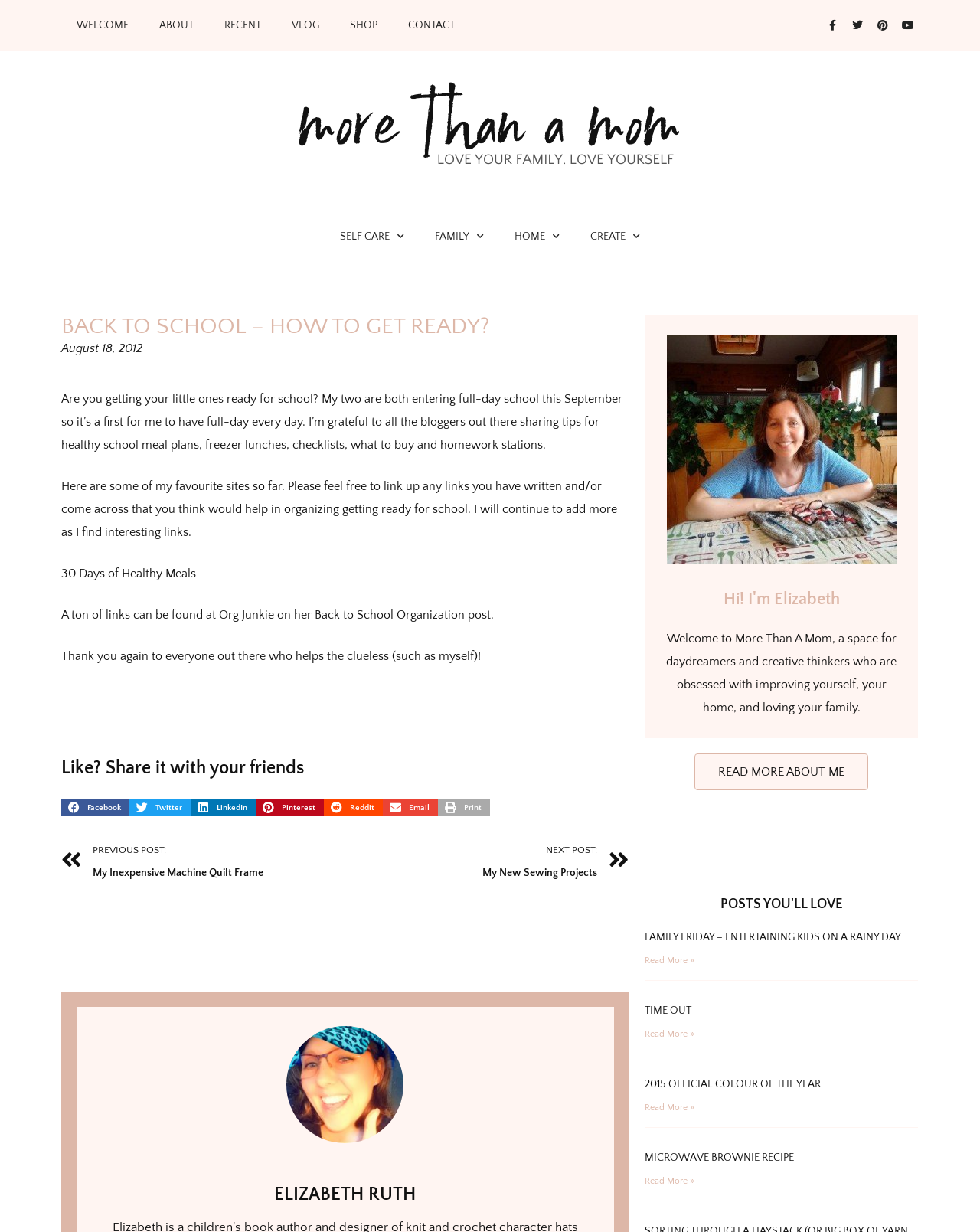Answer the question below with a single word or a brief phrase: 
What is the category of the blog post?

Back to School